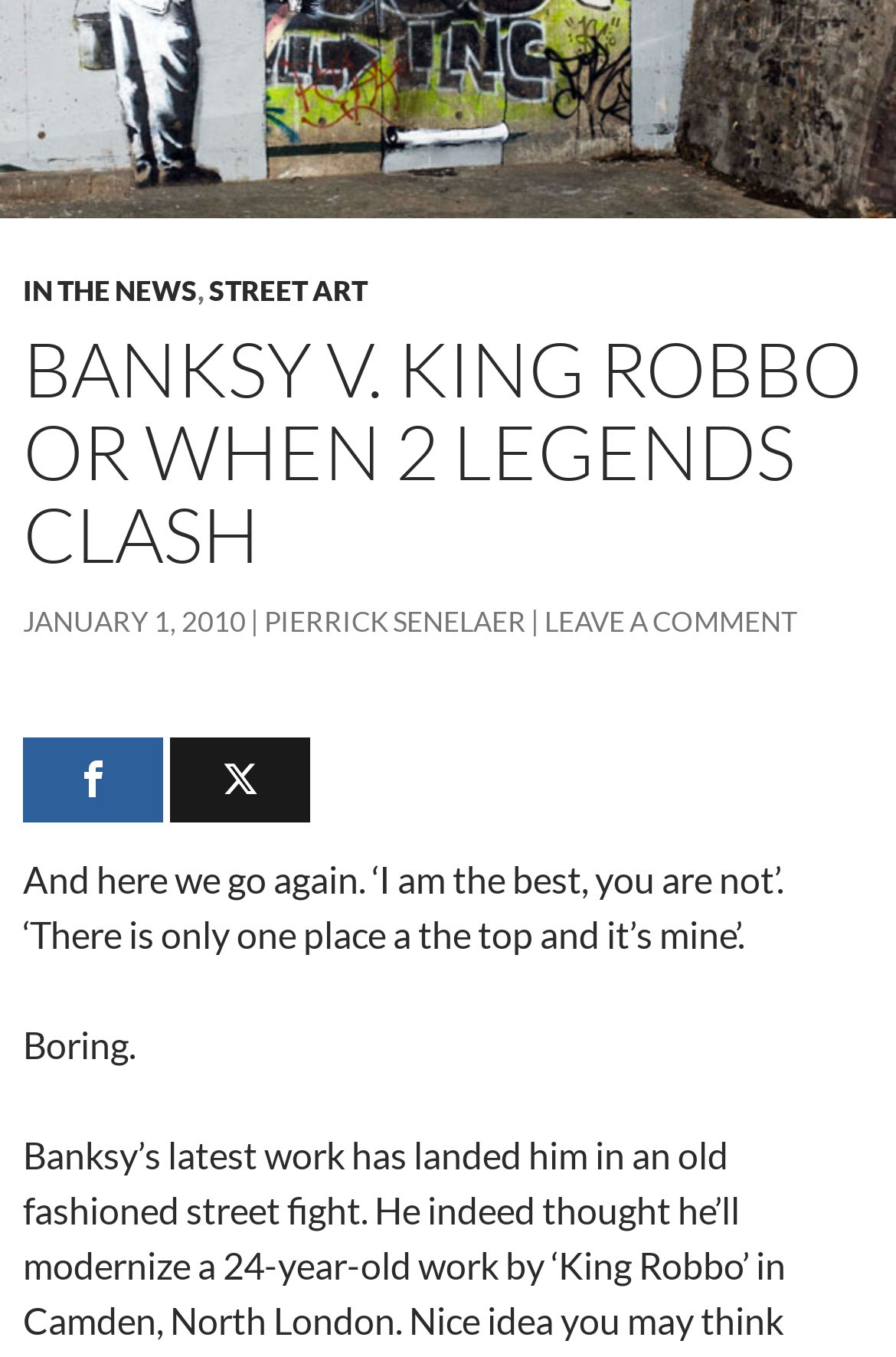Given the element description: "Tweet", predict the bounding box coordinates of the UI element it refers to, using four float numbers between 0 and 1, i.e., [left, top, right, bottom].

[0.19, 0.544, 0.346, 0.607]